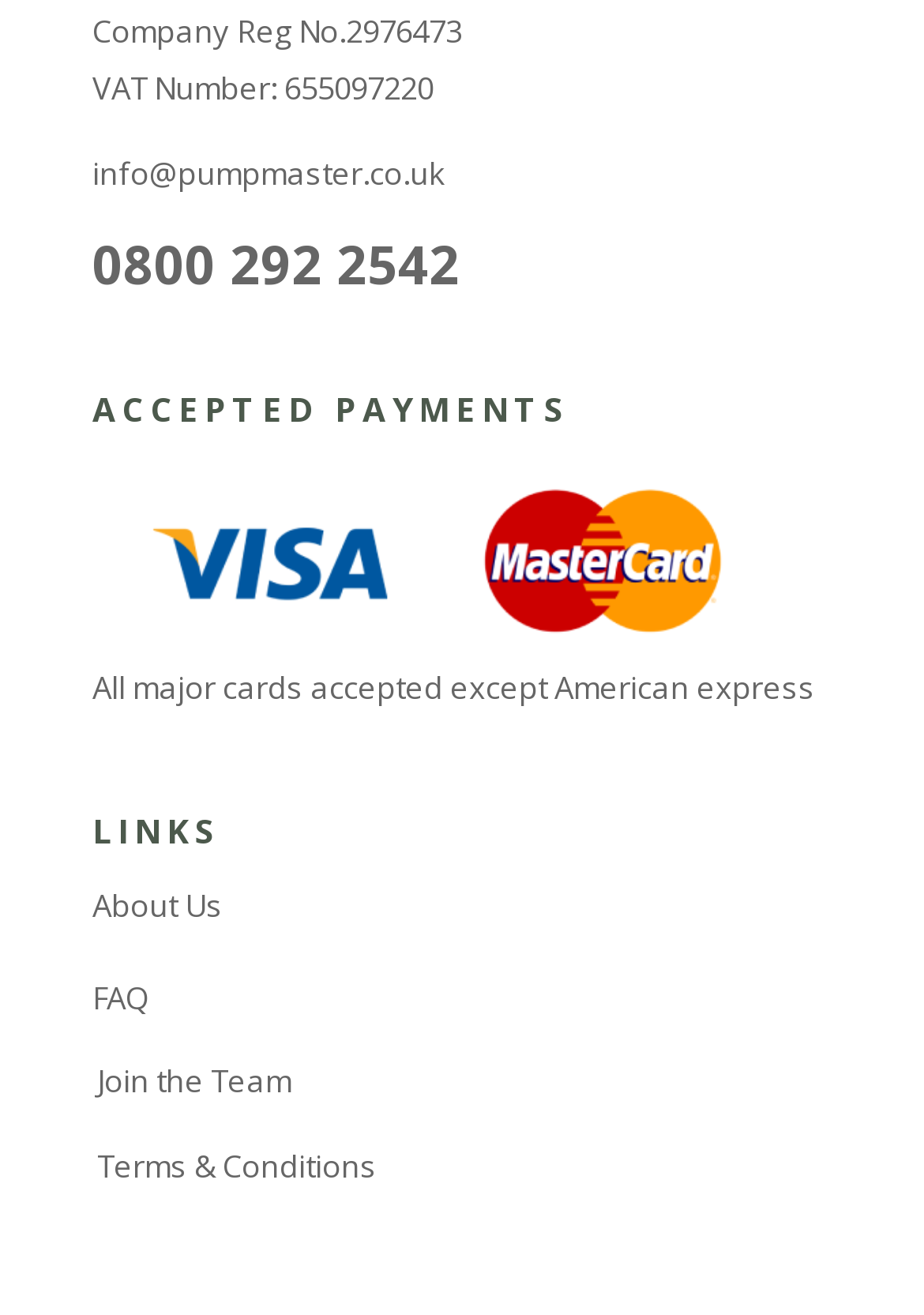What is the company registration number?
Please provide a detailed and comprehensive answer to the question.

The company registration number can be found at the top of the webpage, where it is stated as 'Company Reg No.2976473'.